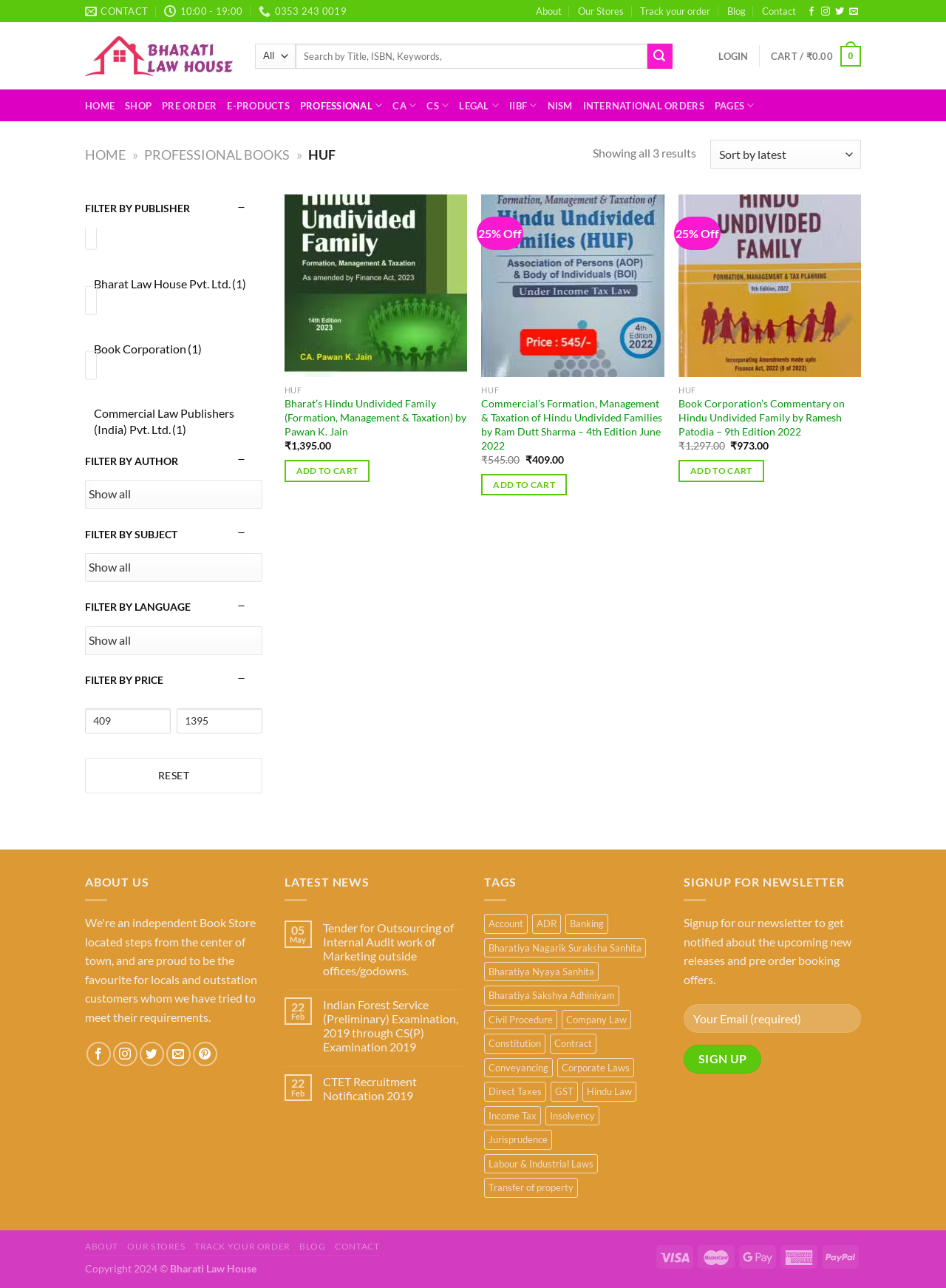Please find the bounding box coordinates of the clickable region needed to complete the following instruction: "Login to your account". The bounding box coordinates must consist of four float numbers between 0 and 1, i.e., [left, top, right, bottom].

[0.76, 0.032, 0.791, 0.055]